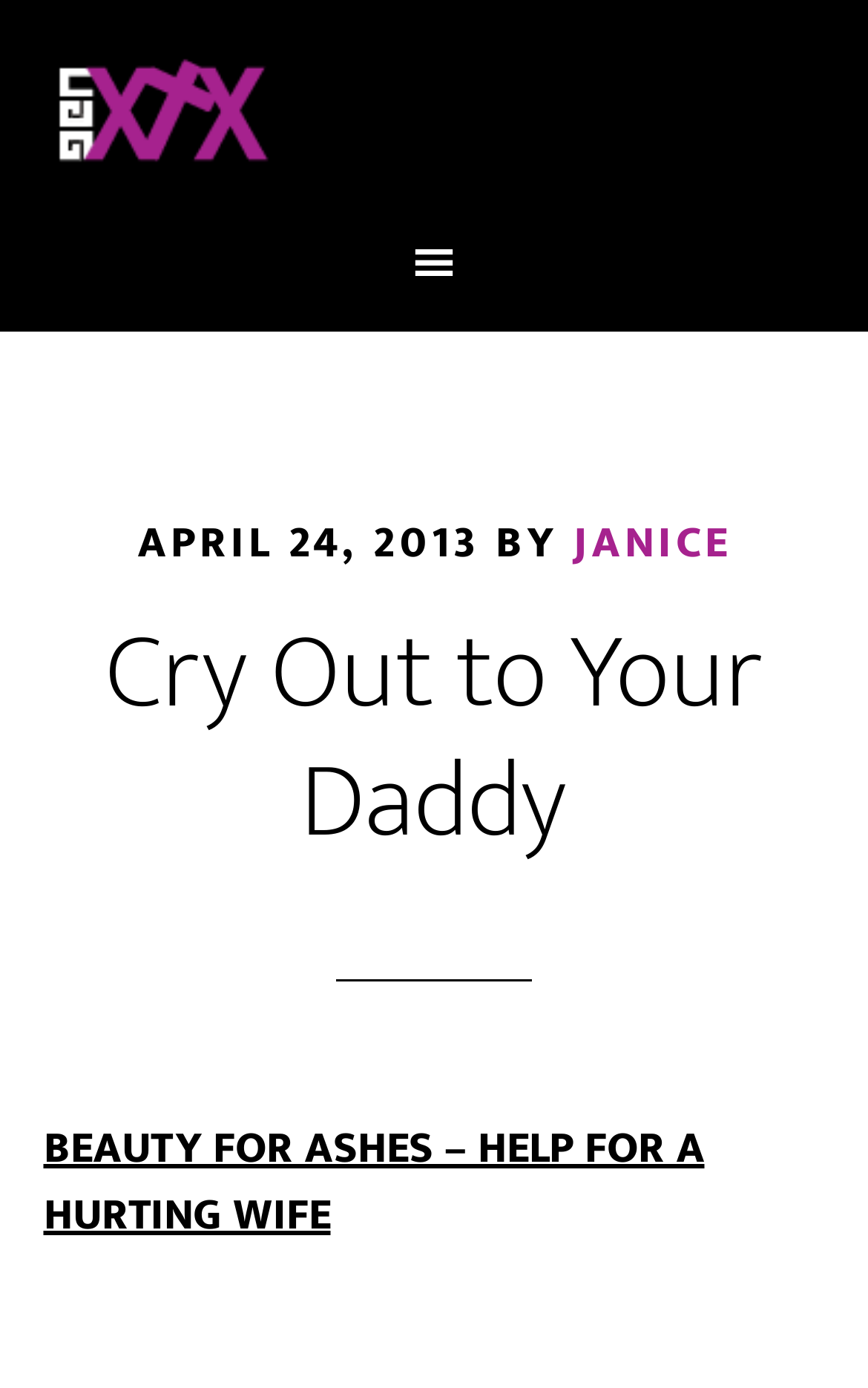Please extract the webpage's main title and generate its text content.

Cry Out to Your Daddy